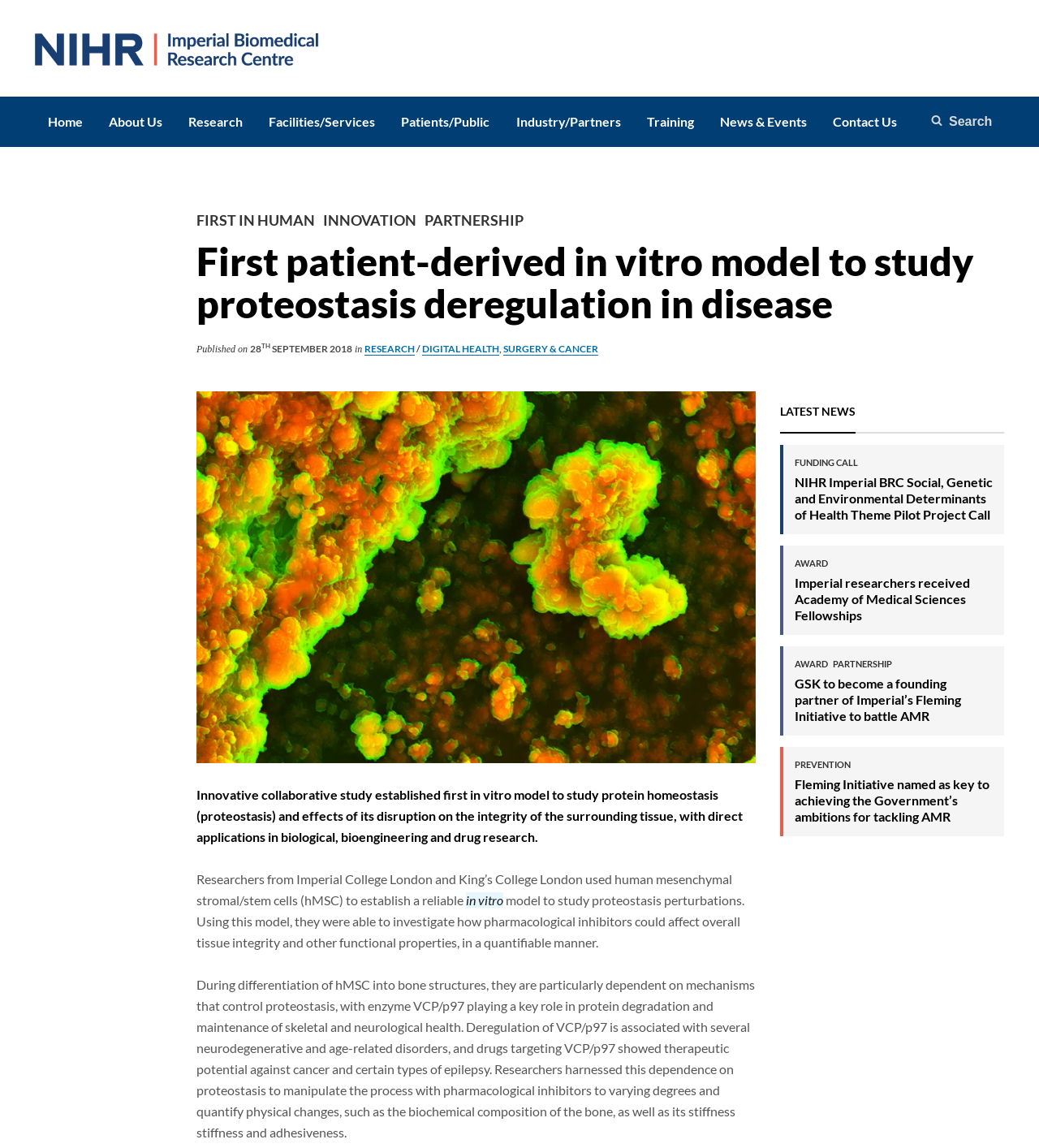Determine the bounding box for the HTML element described here: "Digital Health". The coordinates should be given as [left, top, right, bottom] with each number being a float between 0 and 1.

[0.407, 0.299, 0.481, 0.31]